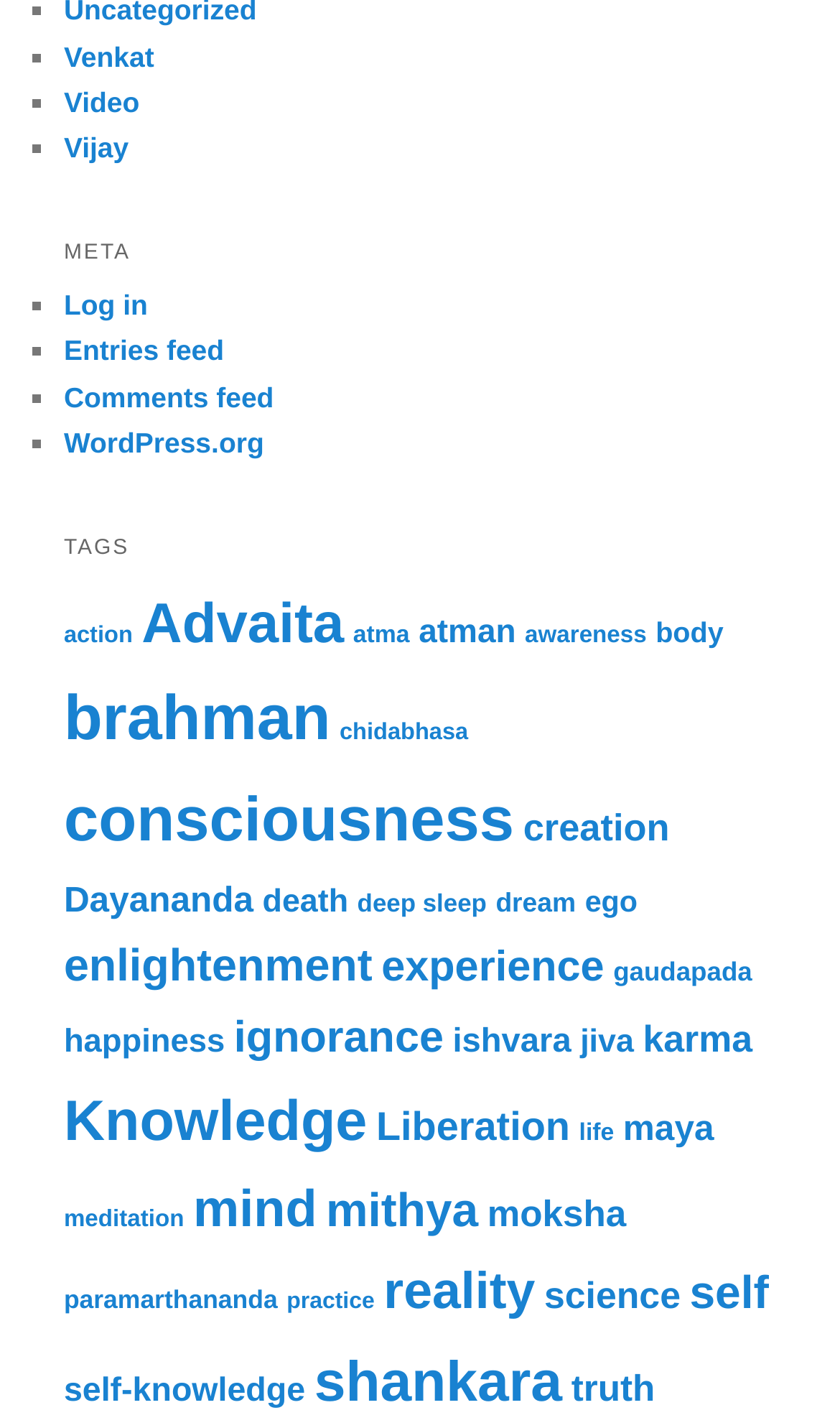Given the webpage screenshot, identify the bounding box of the UI element that matches this description: "Entries feed".

[0.076, 0.235, 0.267, 0.257]